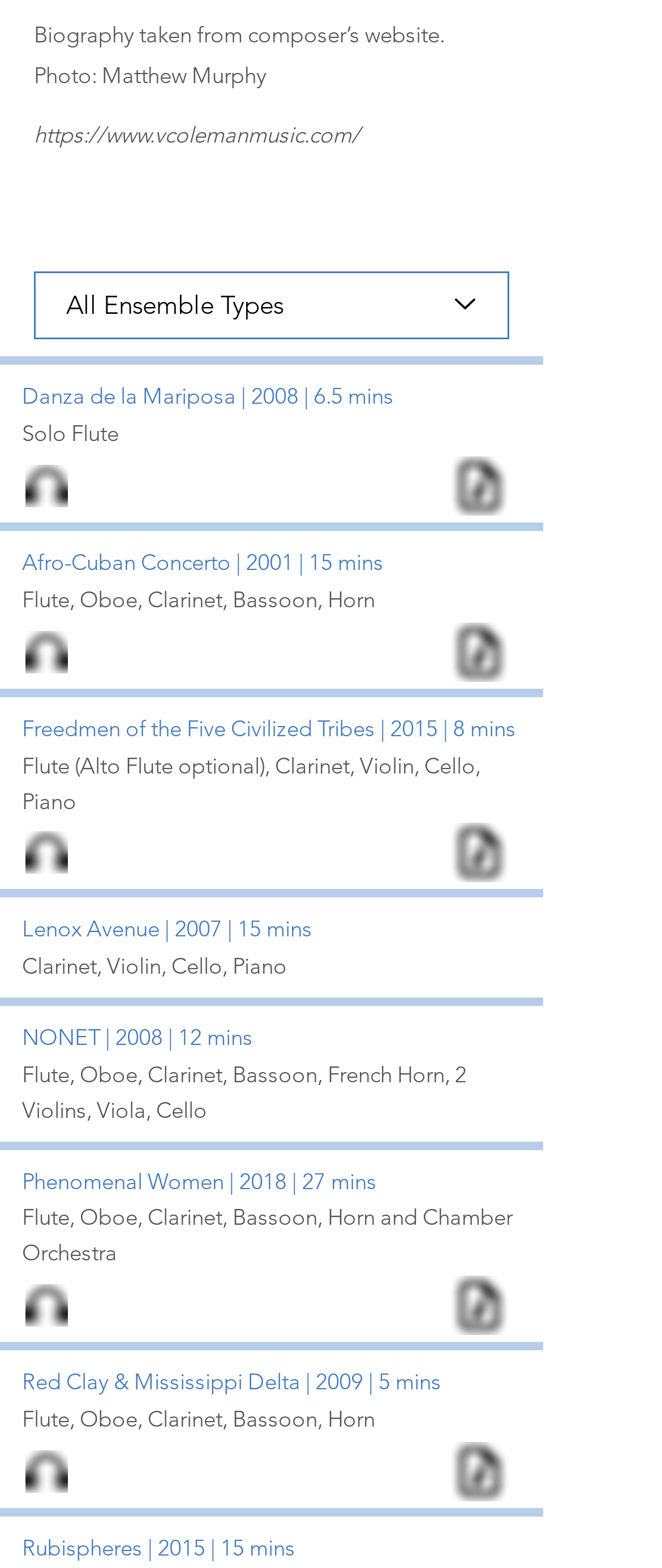Determine the bounding box of the UI component based on this description: "https://www.vcolemanmusic.com/". The bounding box coordinates should be four float values between 0 and 1, i.e., [left, top, right, bottom].

[0.051, 0.078, 0.544, 0.094]